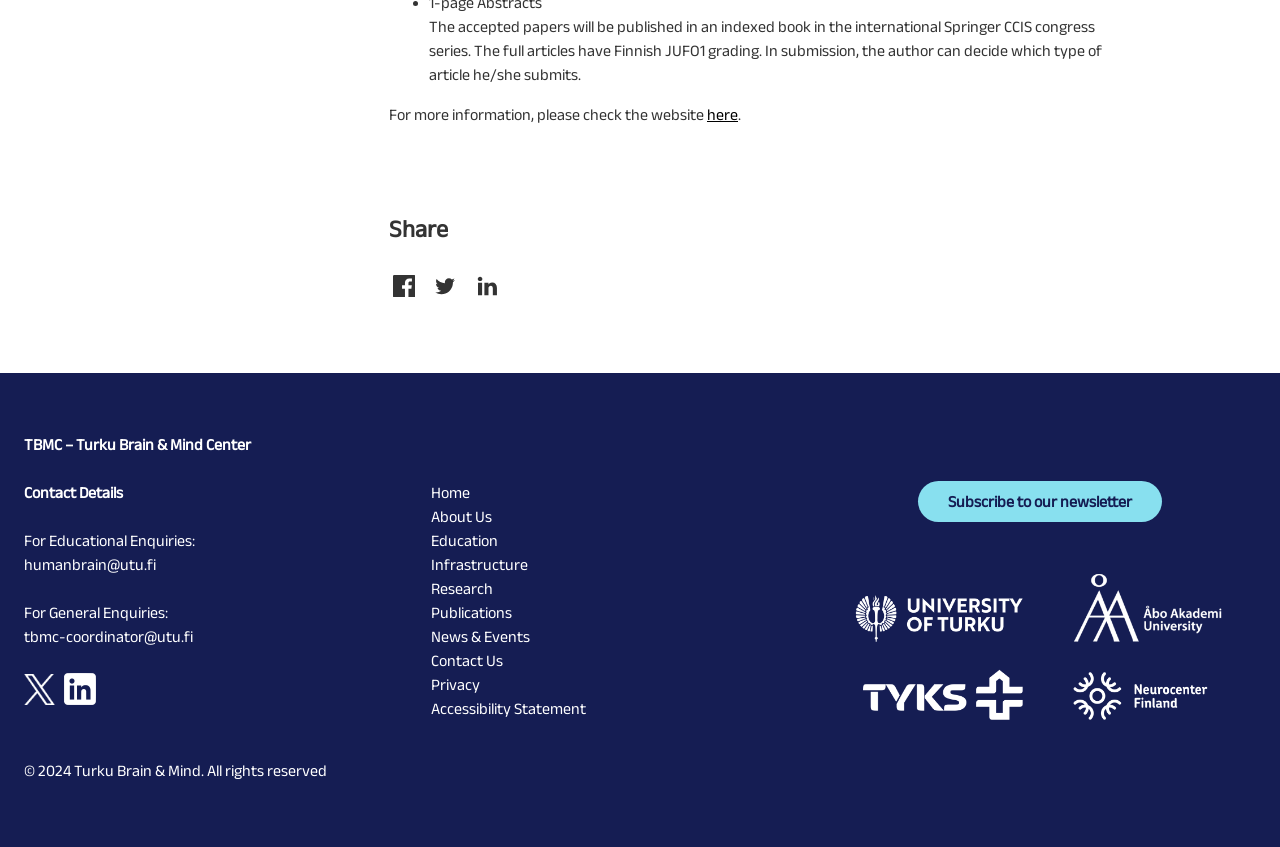Please indicate the bounding box coordinates for the clickable area to complete the following task: "Click the link to get more information". The coordinates should be specified as four float numbers between 0 and 1, i.e., [left, top, right, bottom].

[0.552, 0.125, 0.577, 0.145]